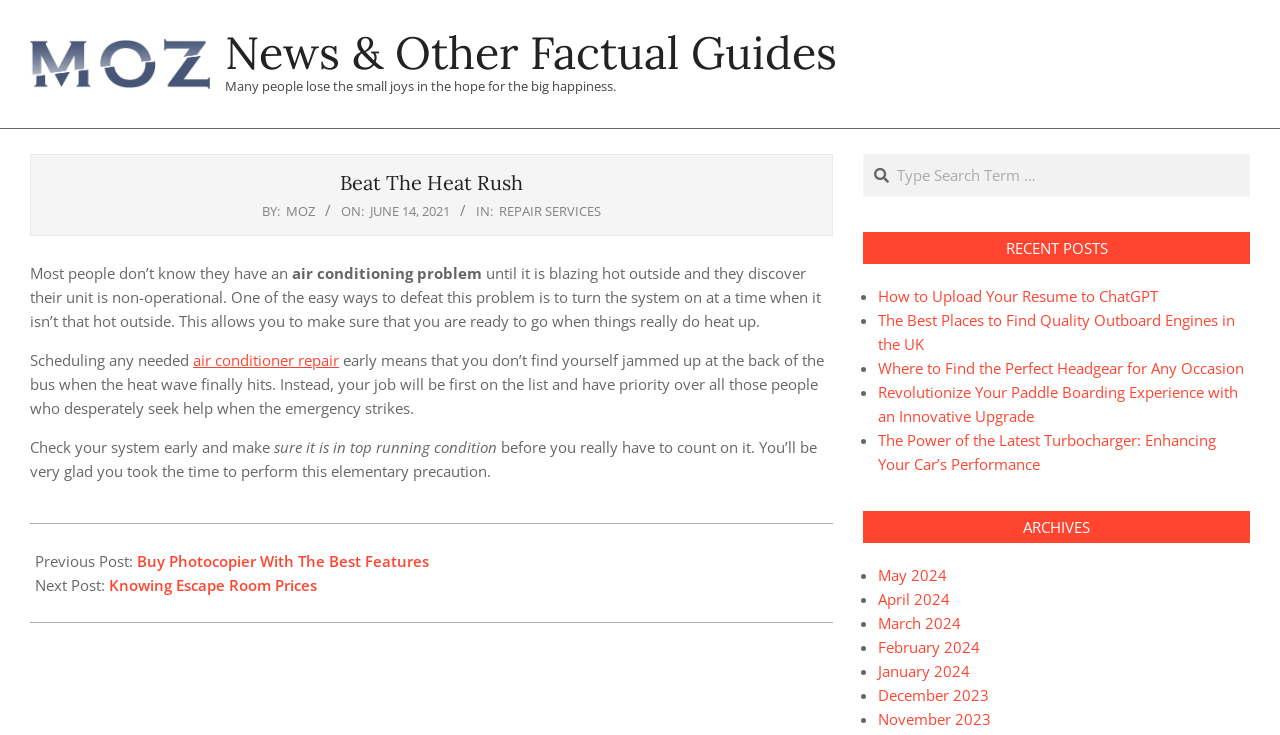From the webpage screenshot, predict the bounding box of the UI element that matches this description: "News & Other Factual Guides".

[0.176, 0.041, 0.654, 0.102]